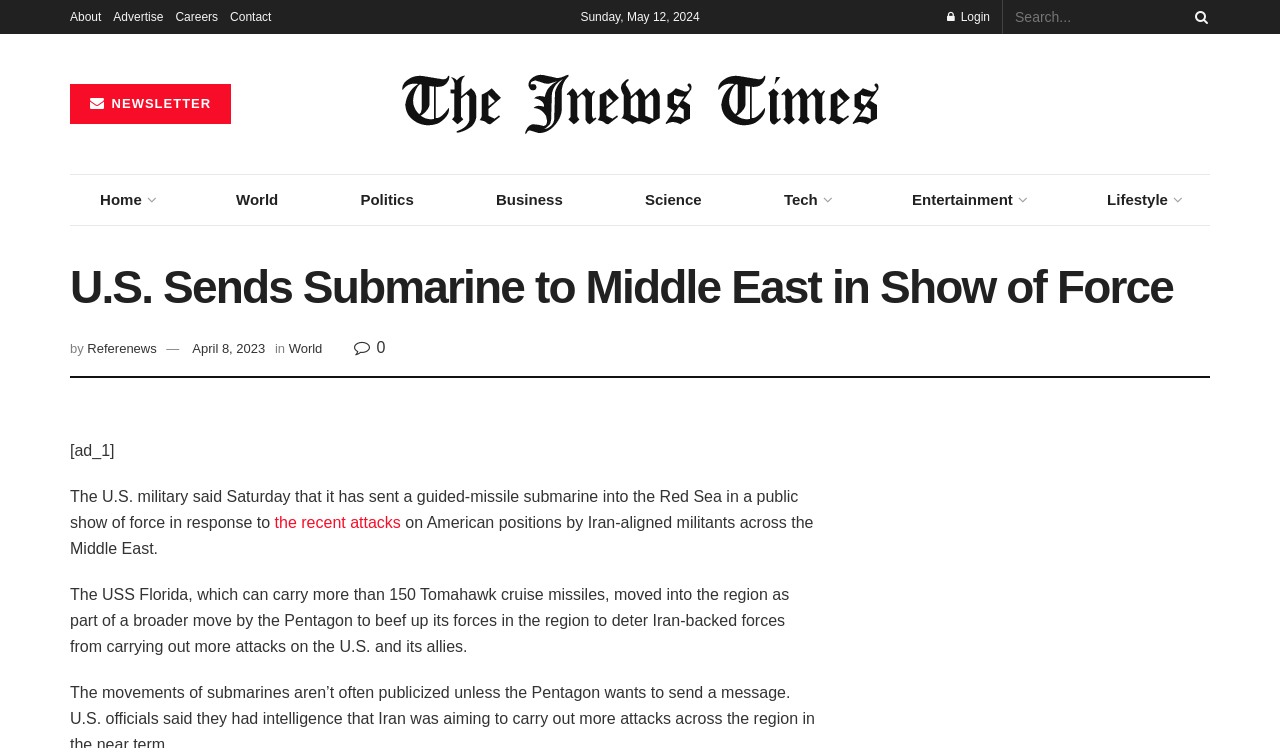Illustrate the webpage thoroughly, mentioning all important details.

The webpage appears to be a news article from Referenews, with the title "U.S. Sends Submarine to Middle East in Show of Force". At the top, there are several links to different sections of the website, including "About", "Advertise", "Careers", and "Contact", aligned horizontally. Next to these links, there is a login button and a search bar.

Below the top navigation, there is a date displayed, "Sunday, May 12, 2024". On the left side, there is a newsletter link and a Referenews logo, which is also an image. 

The main navigation menu is located below the logo, with links to different categories such as "Home", "World", "Politics", "Business", "Science", "Tech", "Entertainment", and "Lifestyle". These links are aligned horizontally and have icons next to some of them.

The main article title, "U.S. Sends Submarine to Middle East in Show of Force", is displayed prominently in the center of the page. Below the title, there is a byline with the author's name and a link to the publication date. There are also links to related categories, such as "World", and a comment count icon.

The article content starts below the byline, with a brief summary of the news article. The text describes the U.S. military sending a guided-missile submarine into the Red Sea as a show of force in response to recent attacks on American positions by Iran-aligned militants. The article continues with more details about the submarine's capabilities and the Pentagon's efforts to deter Iran-backed forces.